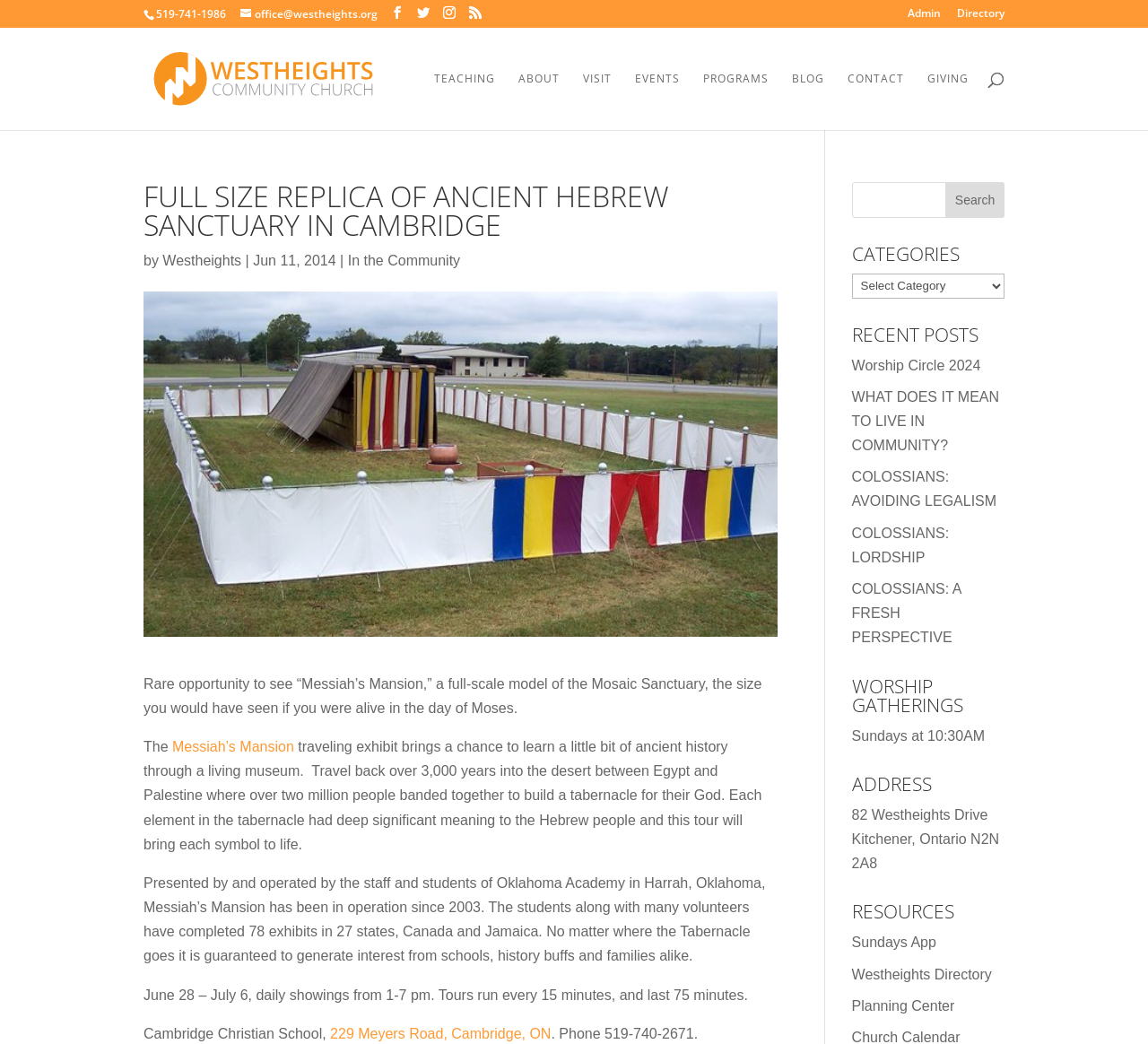Please answer the following question using a single word or phrase: What is the name of the traveling exhibit?

Messiah's Mansion